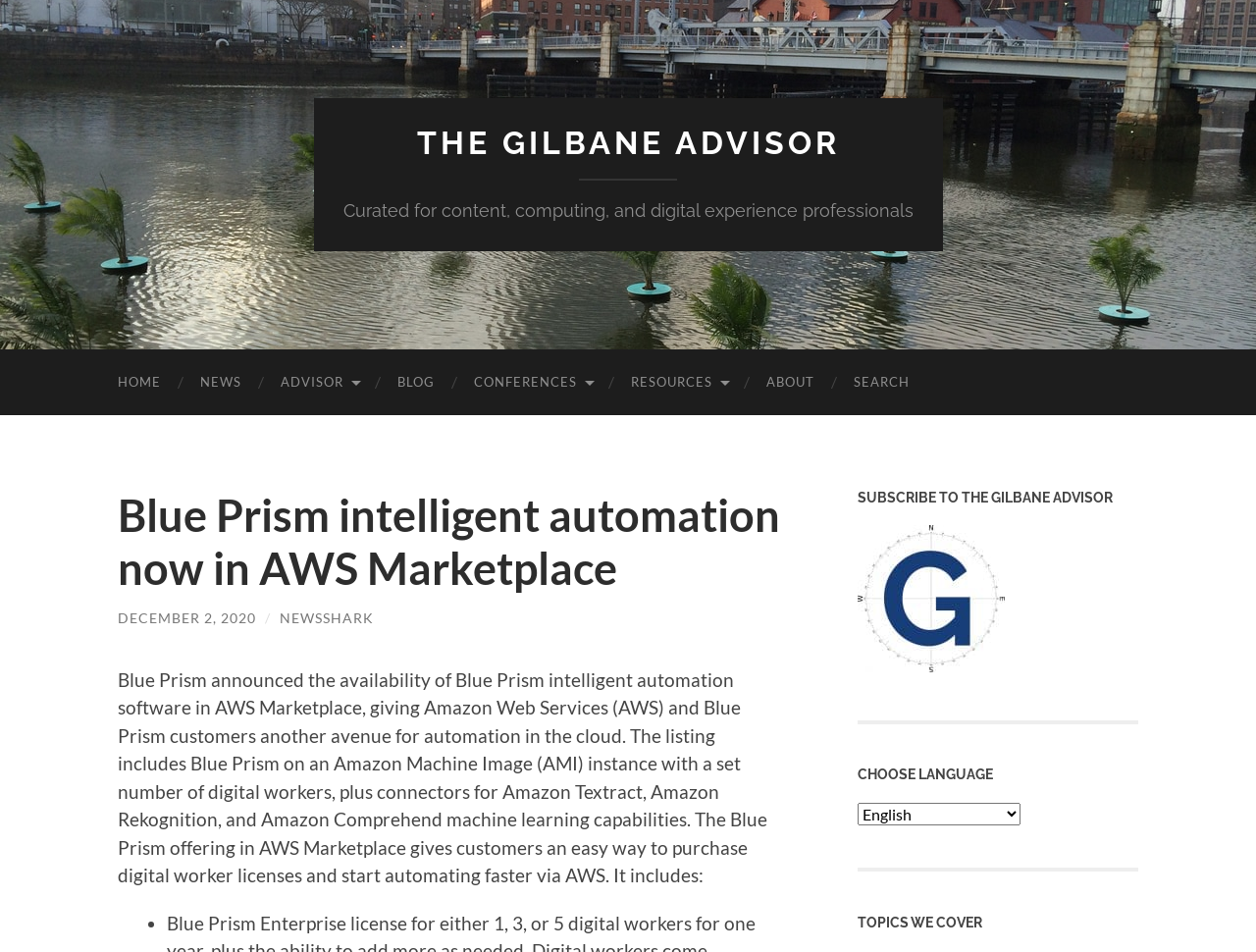Provide a one-word or brief phrase answer to the question:
What is the name of the intelligent automation software?

Blue Prism